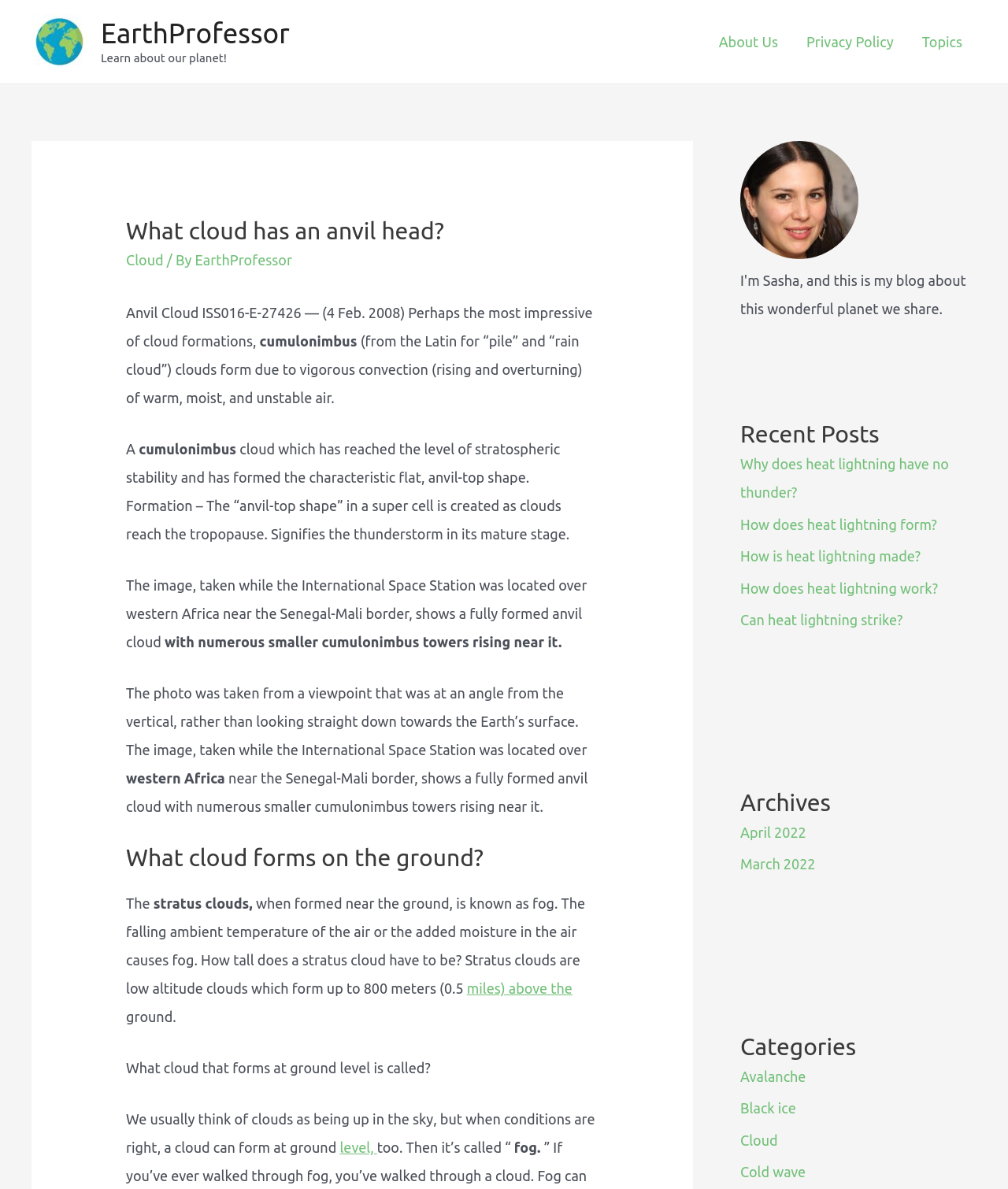Please identify the bounding box coordinates of the region to click in order to complete the task: "View recent posts". The coordinates must be four float numbers between 0 and 1, specified as [left, top, right, bottom].

[0.734, 0.353, 0.969, 0.378]